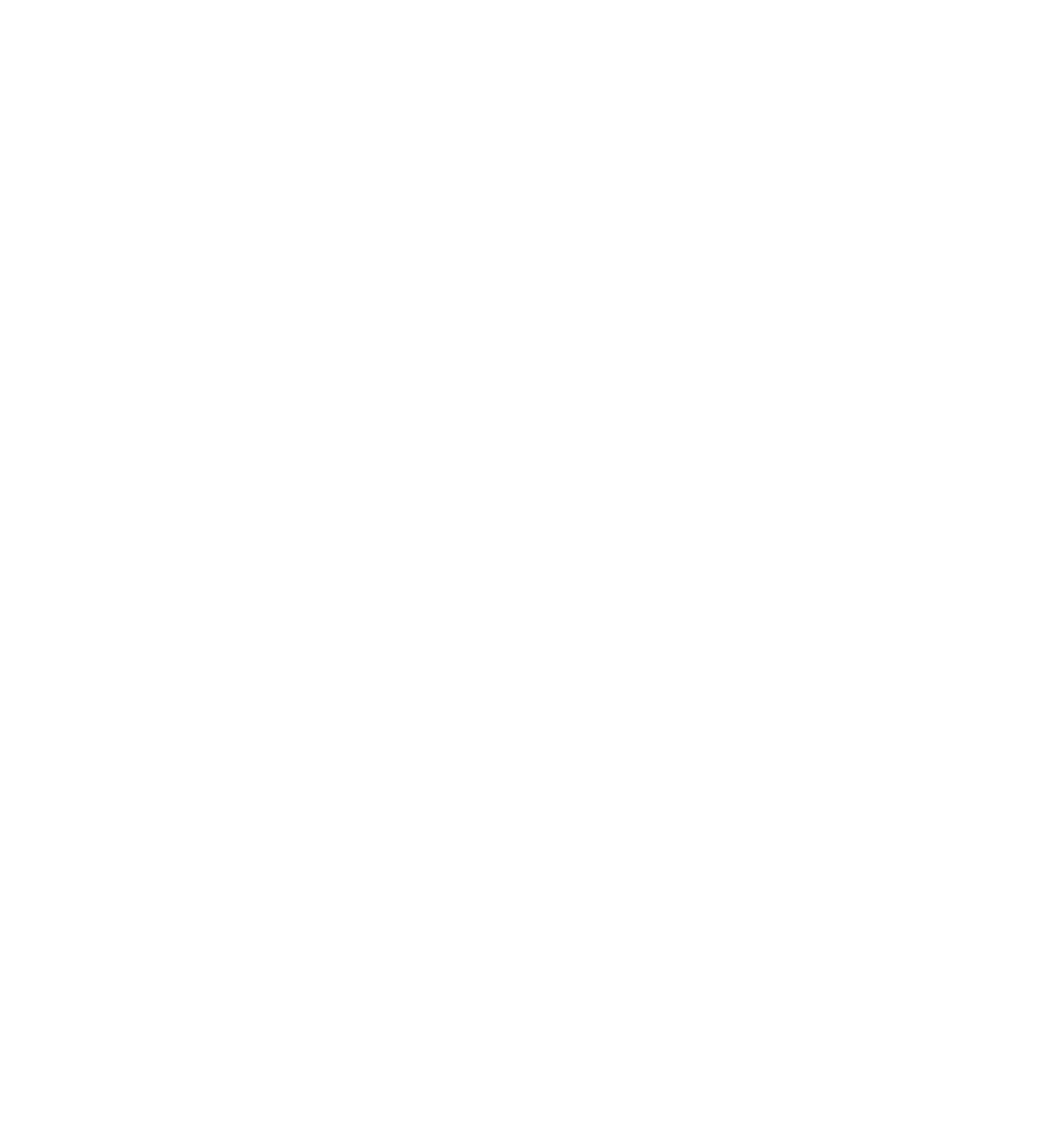What is the purpose of the region switcher icon?
Please respond to the question with a detailed and informative answer.

The 'regionSwitcherIcon' image, which has a popup menu, appears to be a language switcher or region selector, allowing users to change the language or region of the website.